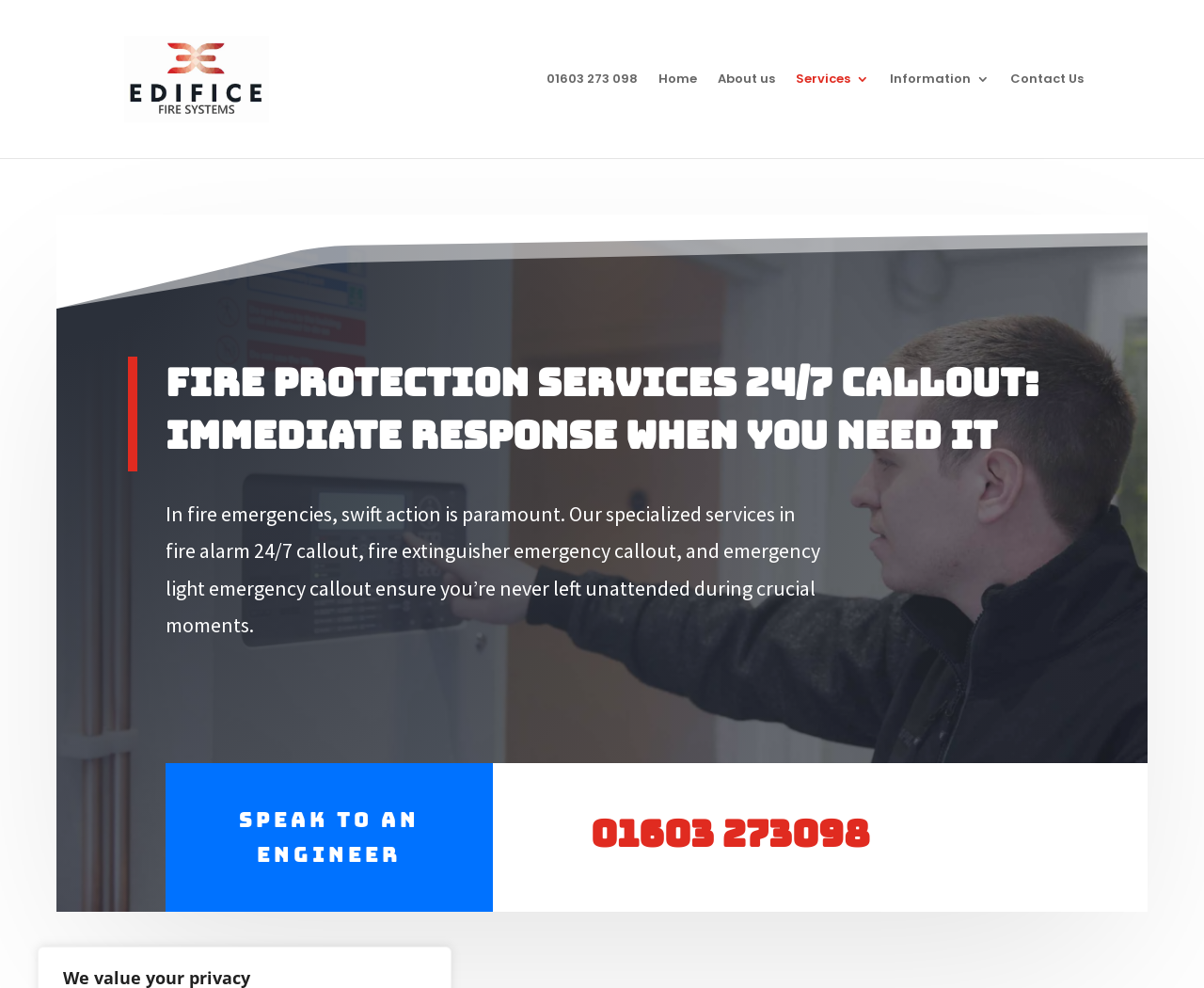Give a detailed account of the webpage's layout and content.

The webpage is about Edifice Fire, a fire safety expert company, offering 24/7 fire protection callout services. At the top left, there is a logo of Edifice Fire, accompanied by a link to the company's homepage. 

To the right of the logo, there is a navigation menu consisting of five links: 'Home', 'About us', 'Services 3', 'Information 3', and 'Contact Us'. 

Below the navigation menu, there is a prominent heading that reads 'Fire Protection Services 24/7 Callout: Immediate Response When You Need It'. 

Underneath the heading, a paragraph of text explains the importance of swift action in fire emergencies and how the company's specialized services, including fire alarm 24/7 callout, fire extinguisher emergency callout, and emergency light emergency callout, ensure prompt attention during critical moments.

On the left side of the page, there is a call-to-action link 'Speak to an engineer $', encouraging visitors to get in touch with the company's engineers. 

At the bottom of the page, there is a section displaying the company's phone number, 01603 273098, which is also a clickable link.